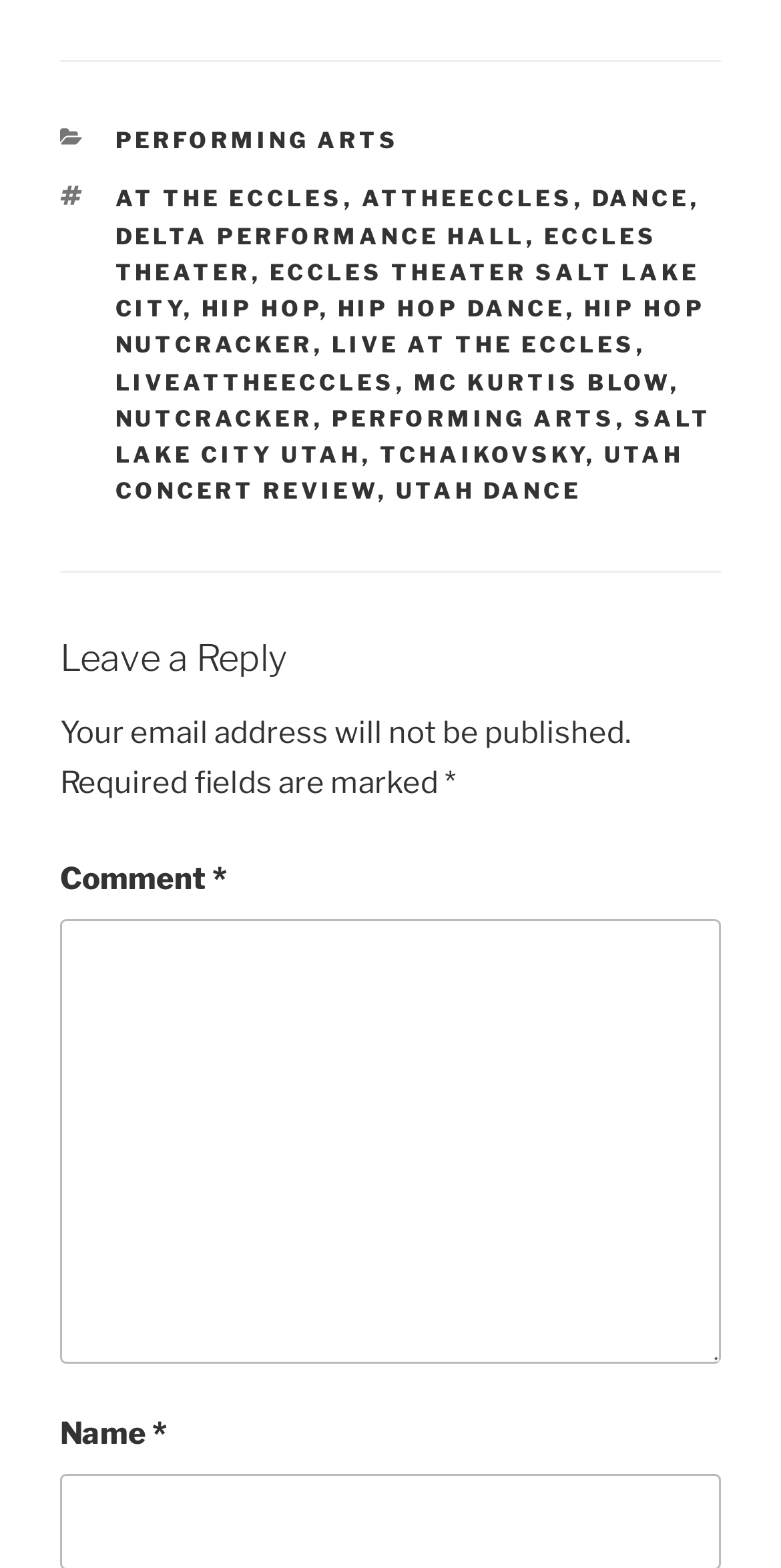Refer to the element description Nutcracker and identify the corresponding bounding box in the screenshot. Format the coordinates as (top-left x, top-left y, bottom-right x, bottom-right y) with values in the range of 0 to 1.

[0.147, 0.258, 0.401, 0.276]